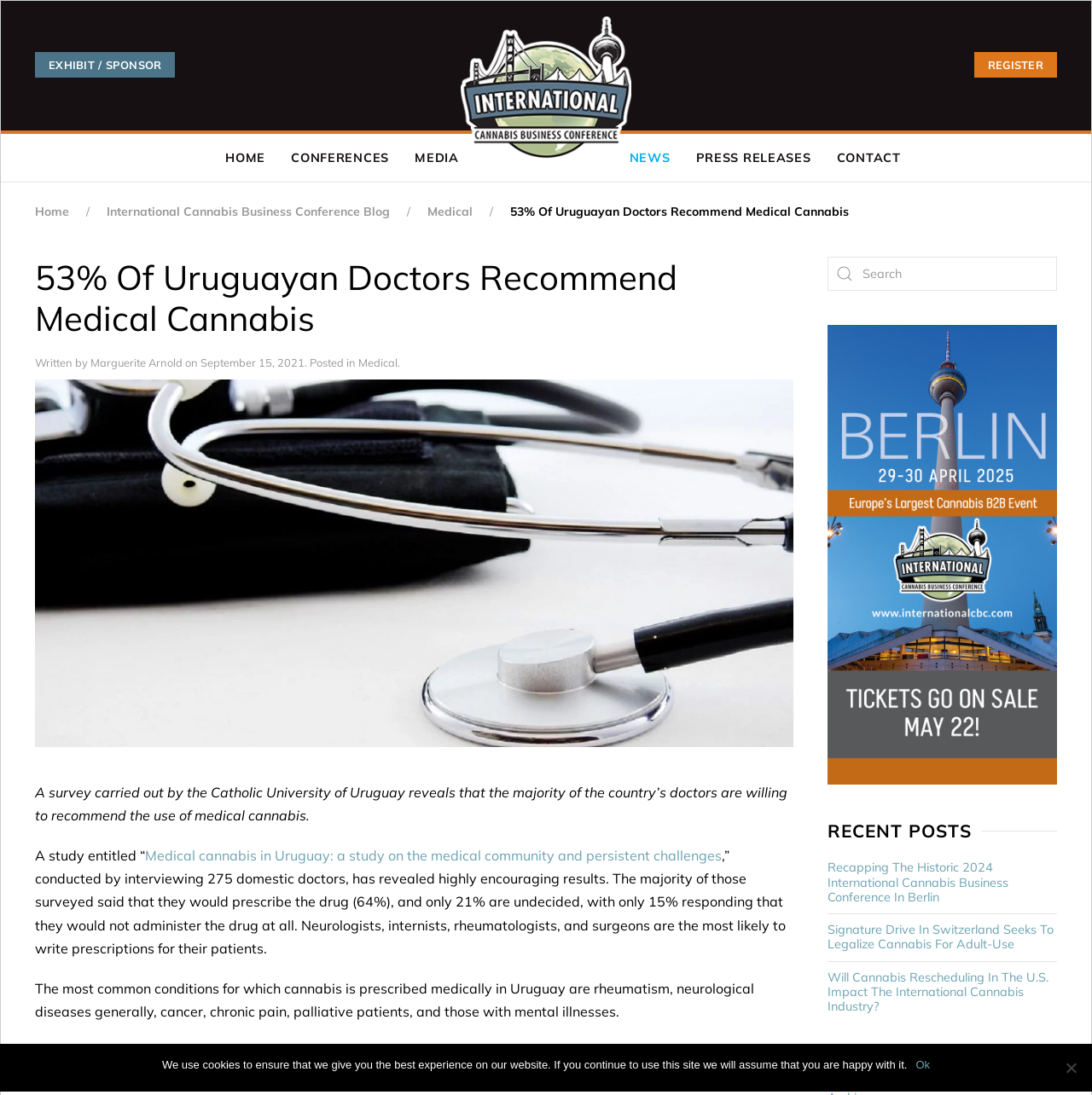Please provide the bounding box coordinates for the element that needs to be clicked to perform the instruction: "Click on the 'NEWS' link". The coordinates must consist of four float numbers between 0 and 1, formatted as [left, top, right, bottom].

[0.576, 0.122, 0.614, 0.166]